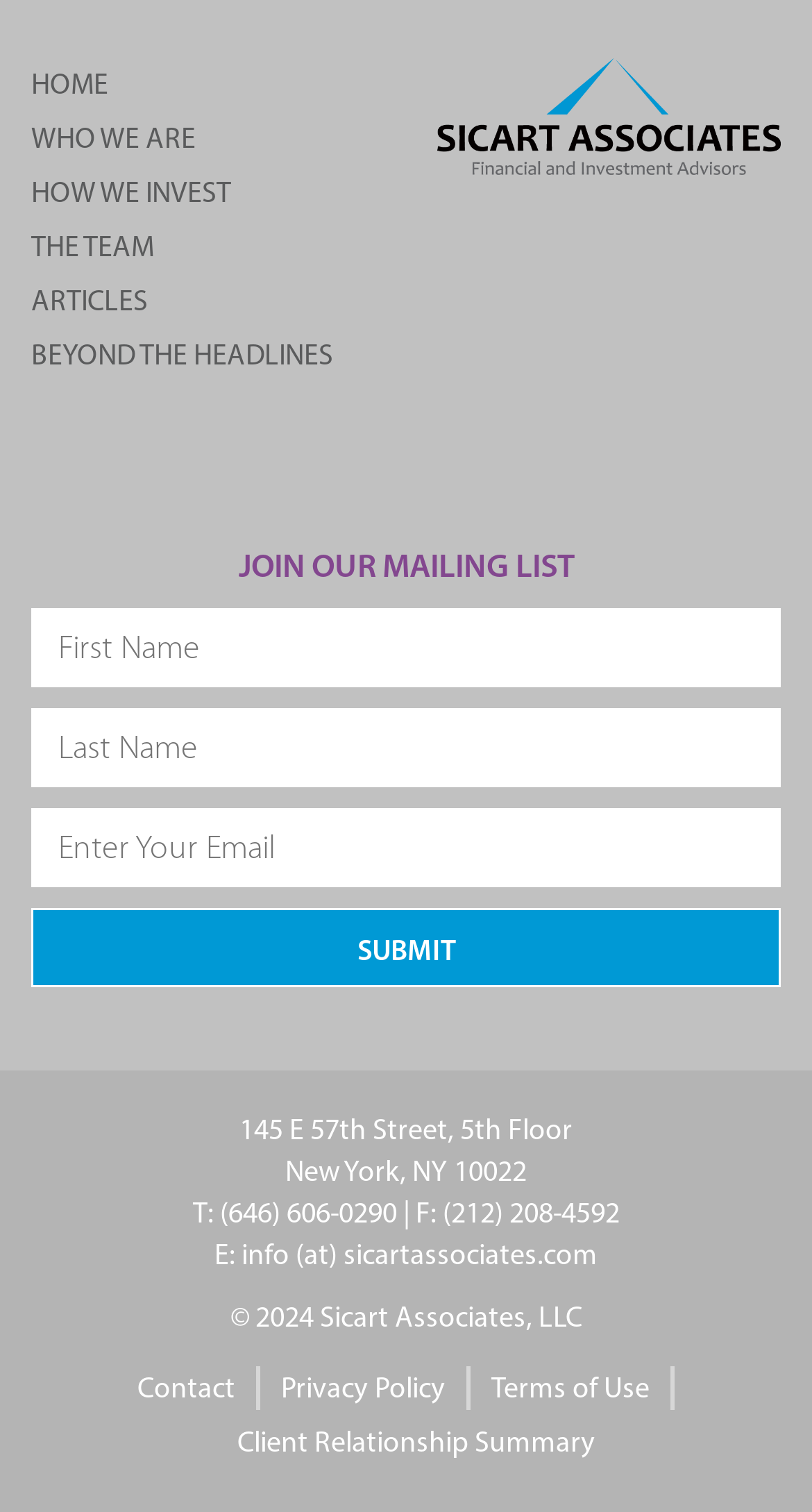Provide the bounding box coordinates for the specified HTML element described in this description: "The Team". The coordinates should be four float numbers ranging from 0 to 1, in the format [left, top, right, bottom].

[0.038, 0.152, 0.19, 0.178]